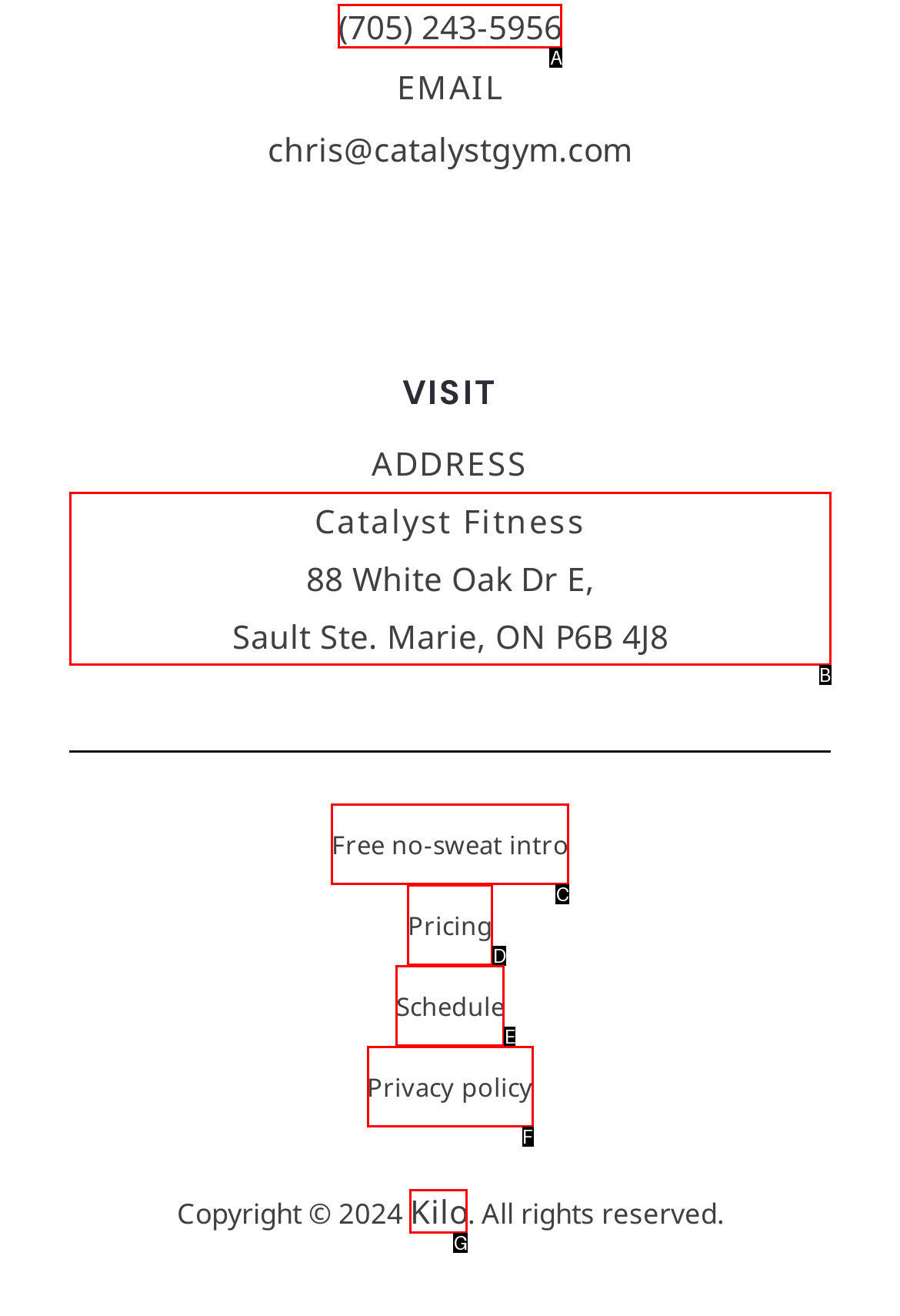Find the option that matches this description: alt="MOGHOUSE.cc"
Provide the matching option's letter directly.

None